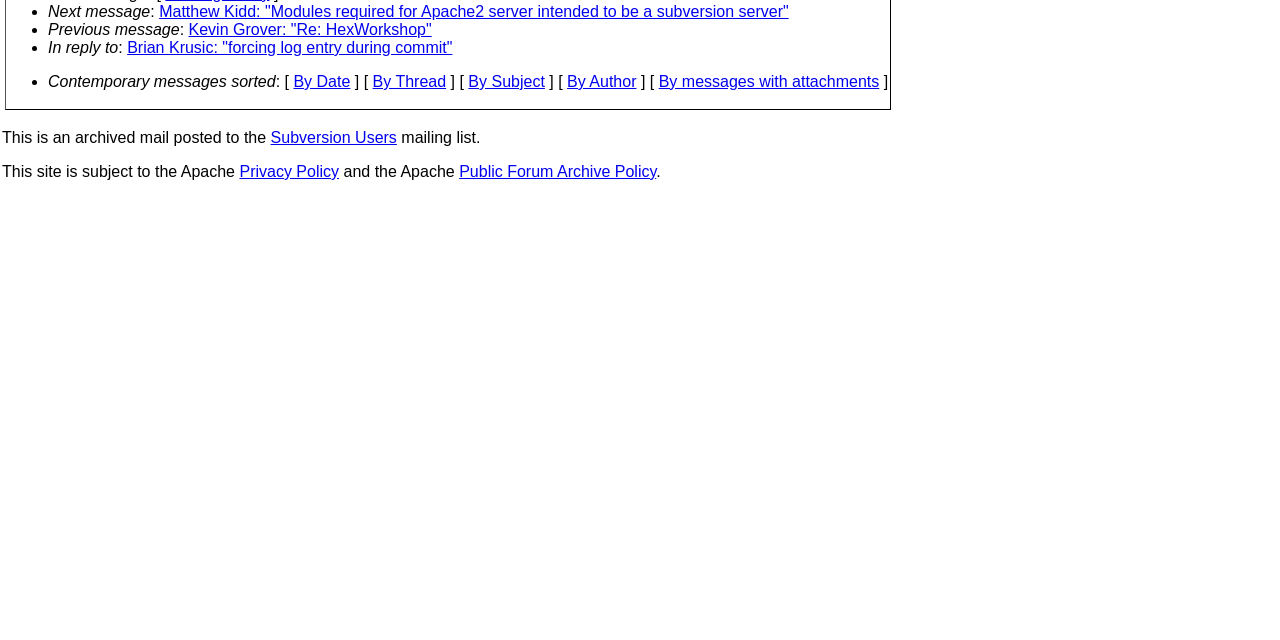Given the element description, predict the bounding box coordinates in the format (top-left x, top-left y, bottom-right x, bottom-right y), using floating point numbers between 0 and 1: Privacy Policy

[0.187, 0.255, 0.265, 0.281]